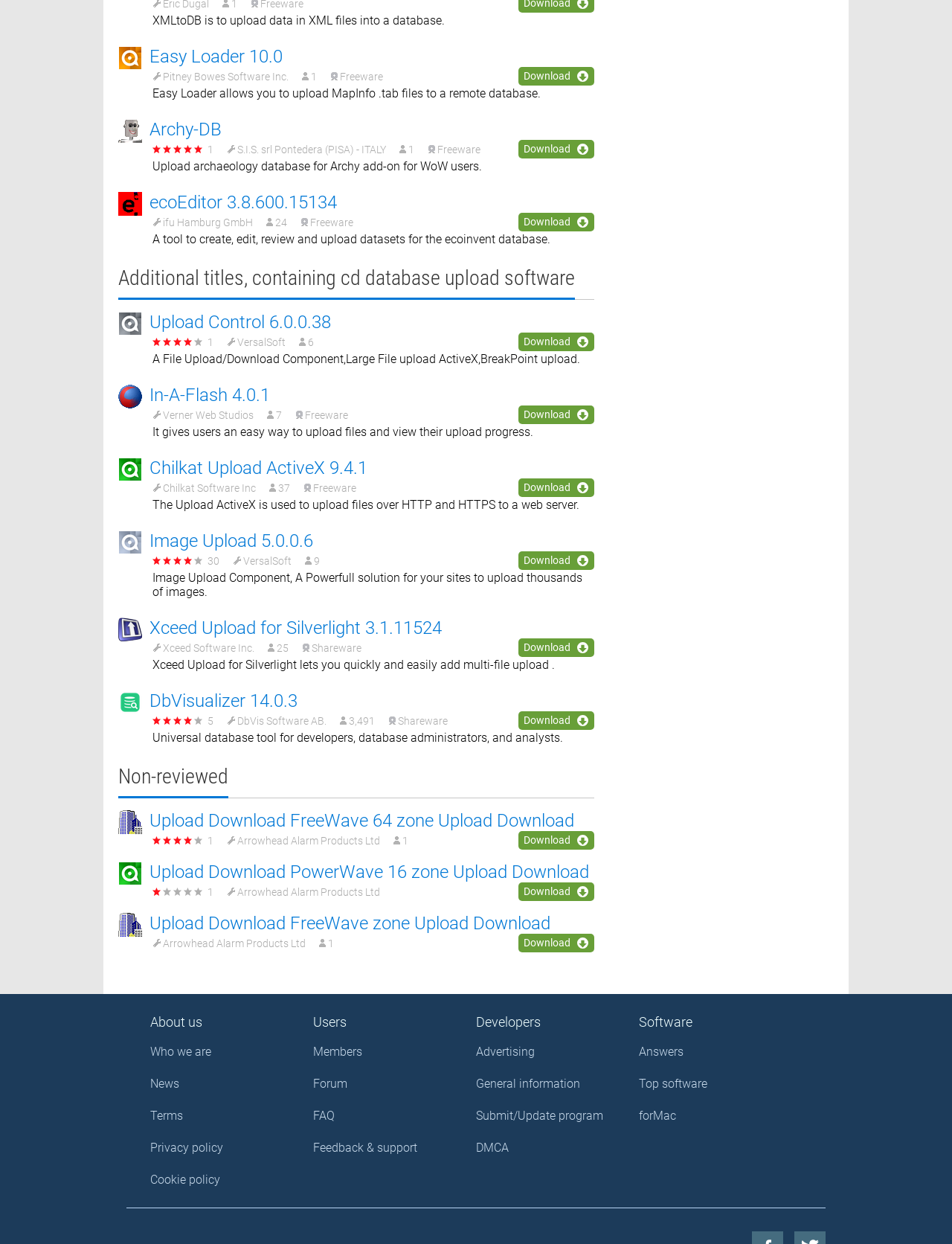How many software titles are listed on this webpage?
Look at the image and respond with a one-word or short-phrase answer.

10